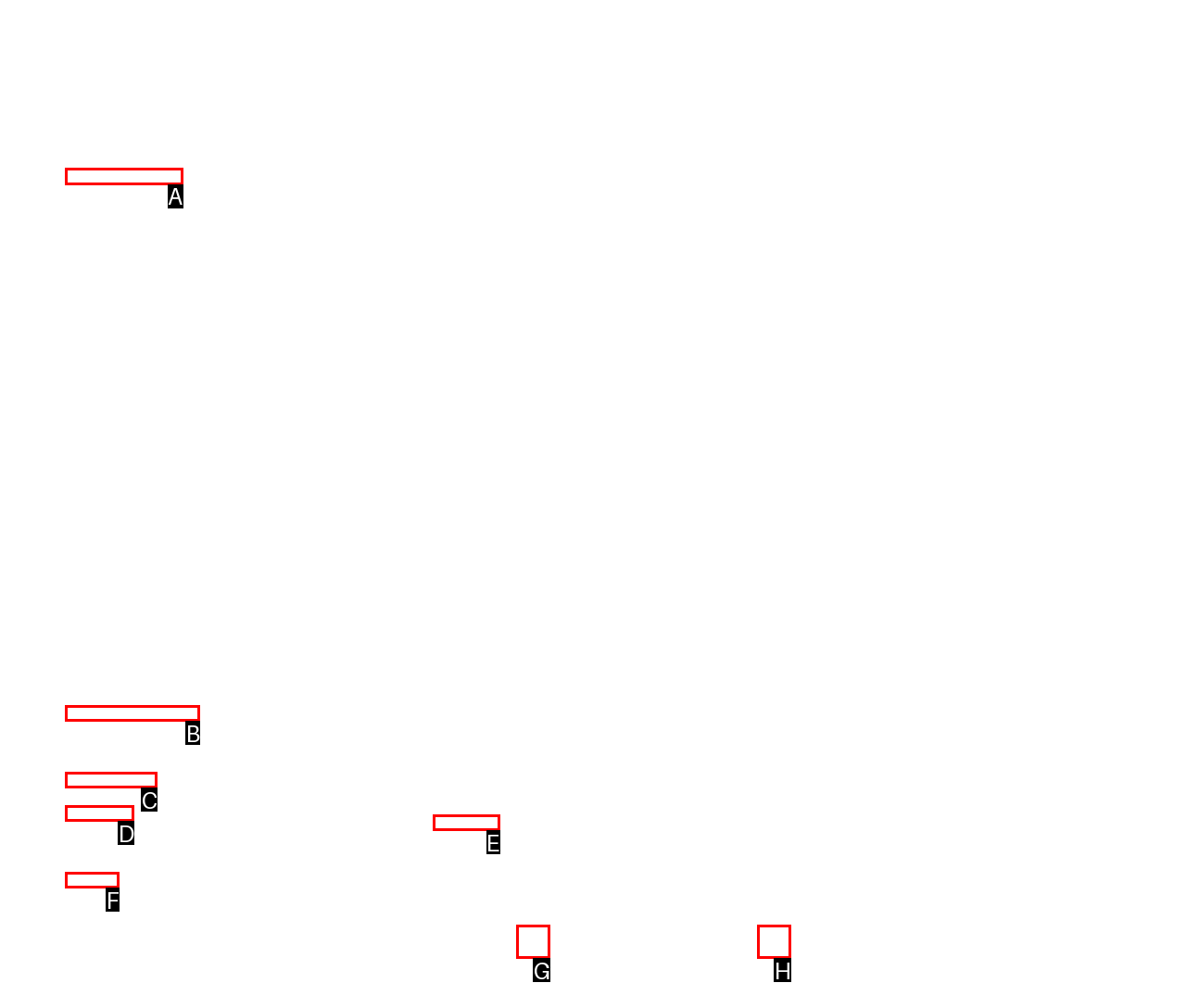Identify the correct UI element to click to achieve the task: Leave a comment.
Answer with the letter of the appropriate option from the choices given.

A